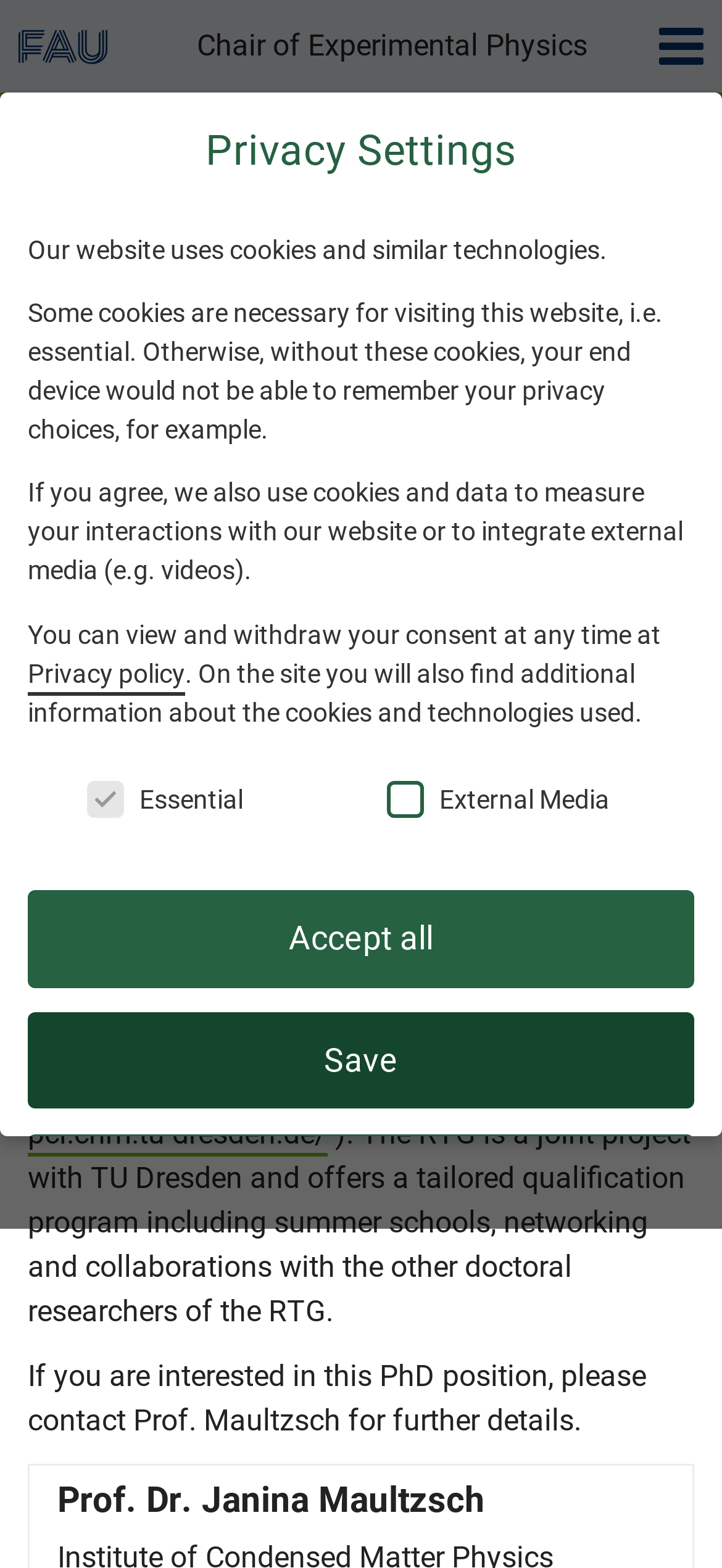Extract the bounding box coordinates for the UI element described as: "Save".

[0.038, 0.645, 0.962, 0.707]